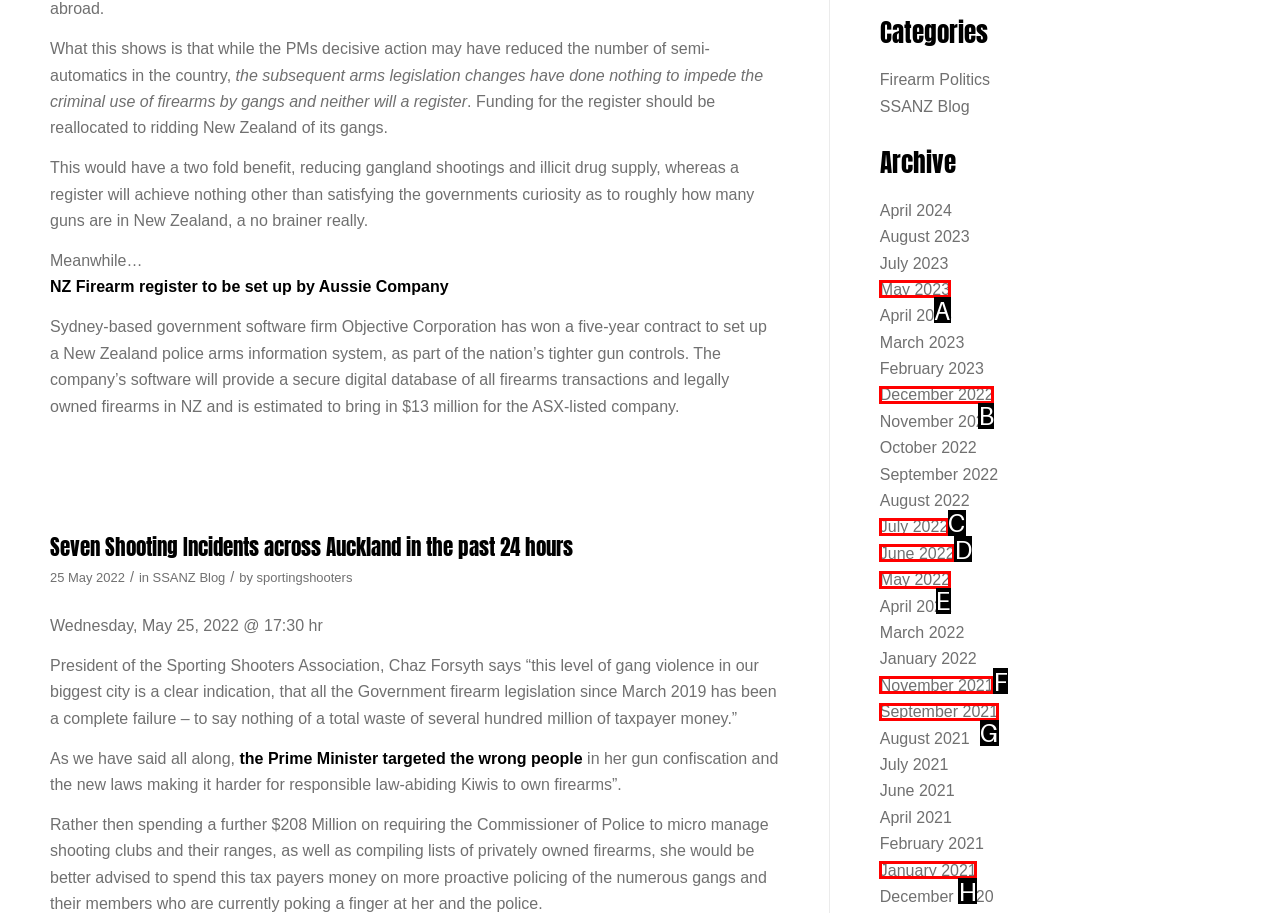Given the description: May 2022, identify the HTML element that corresponds to it. Respond with the letter of the correct option.

E